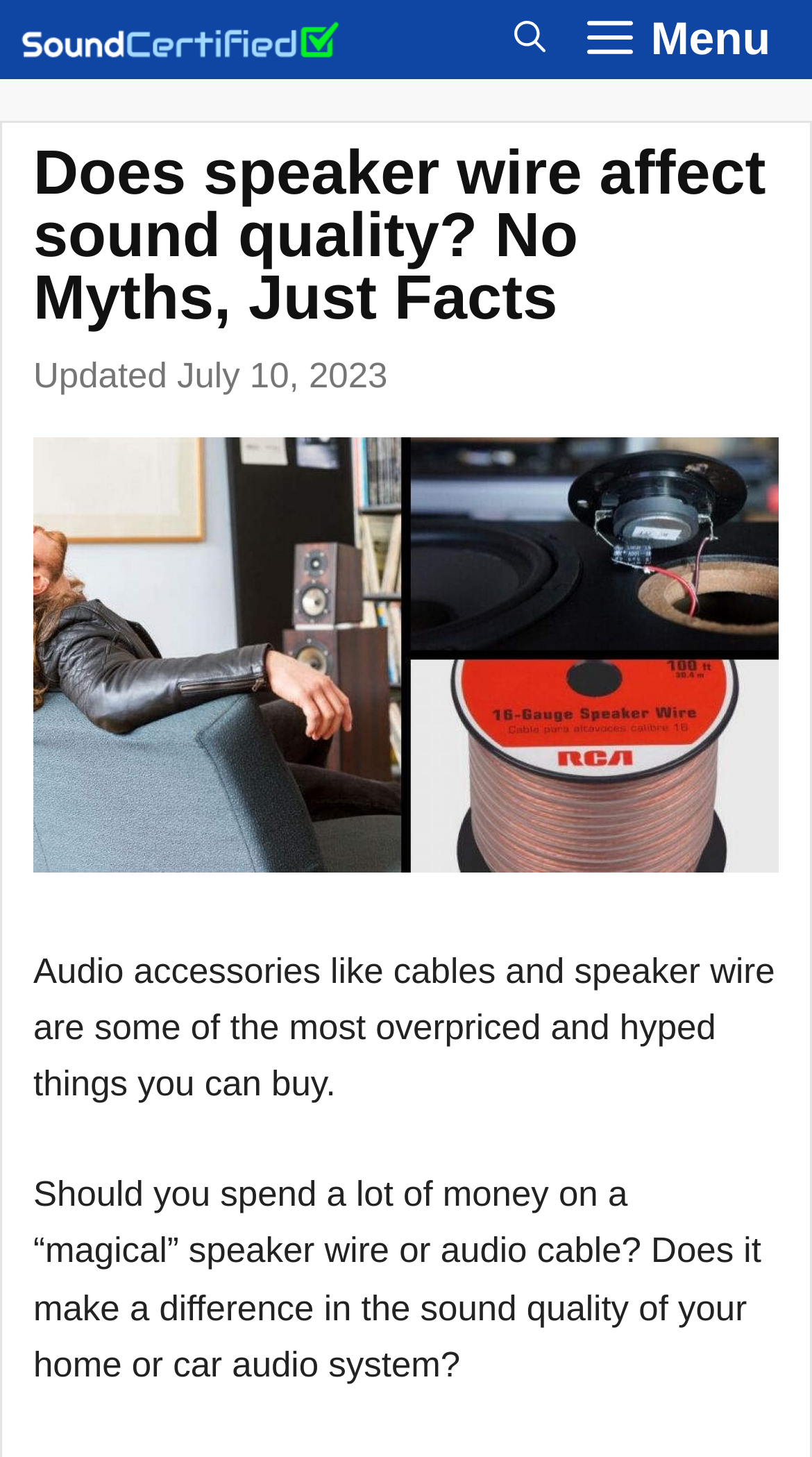What is the date of the last update?
Answer with a single word or short phrase according to what you see in the image.

July 10, 2023